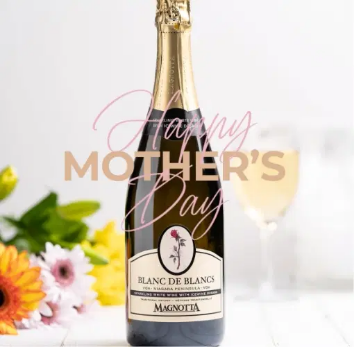Offer a detailed explanation of the image's components.

The image showcases a beautifully presented bottle of Magnotta Winery's "Blanc de Blancs," a sparkling wine. The bottle, elegantly designed, stands prominently against a soft, light background. Surrounding the bottle are vibrant flowers, including sunny yellow and pink blooms, adding a touch of freshness and color to the scene. 

In the foreground, the phrase "Happy Mother's Day" is artistically integrated into the composition with a soft pink font, creating a warm and celebratory vibe. A glass filled with sparkling wine is slightly visible, enhancing the festive atmosphere. This image captures the essence of a special occasion, making it a perfect tribute for Mother's Day celebrations.